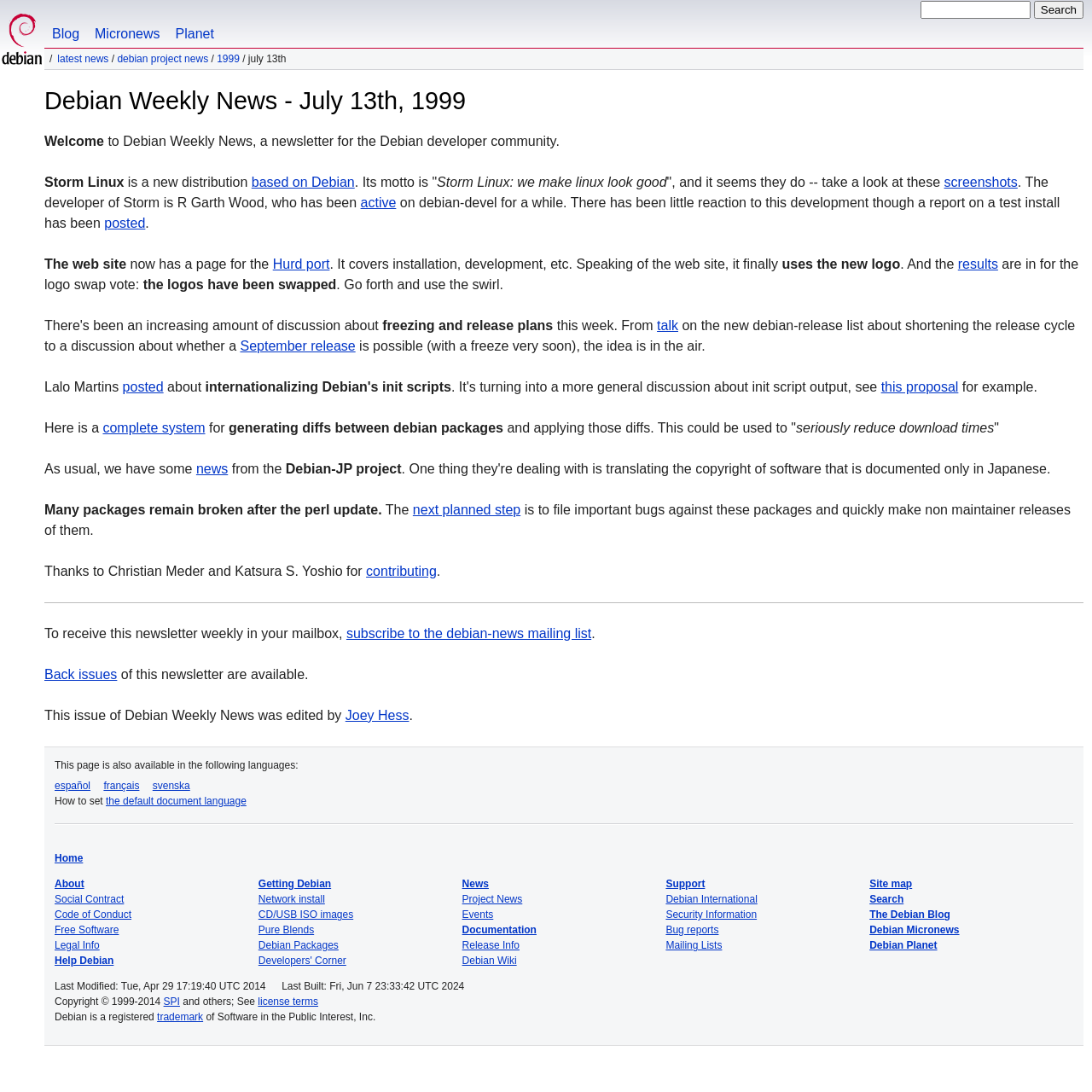Find the bounding box coordinates of the area to click in order to follow the instruction: "Search for something".

[0.947, 0.001, 0.992, 0.017]